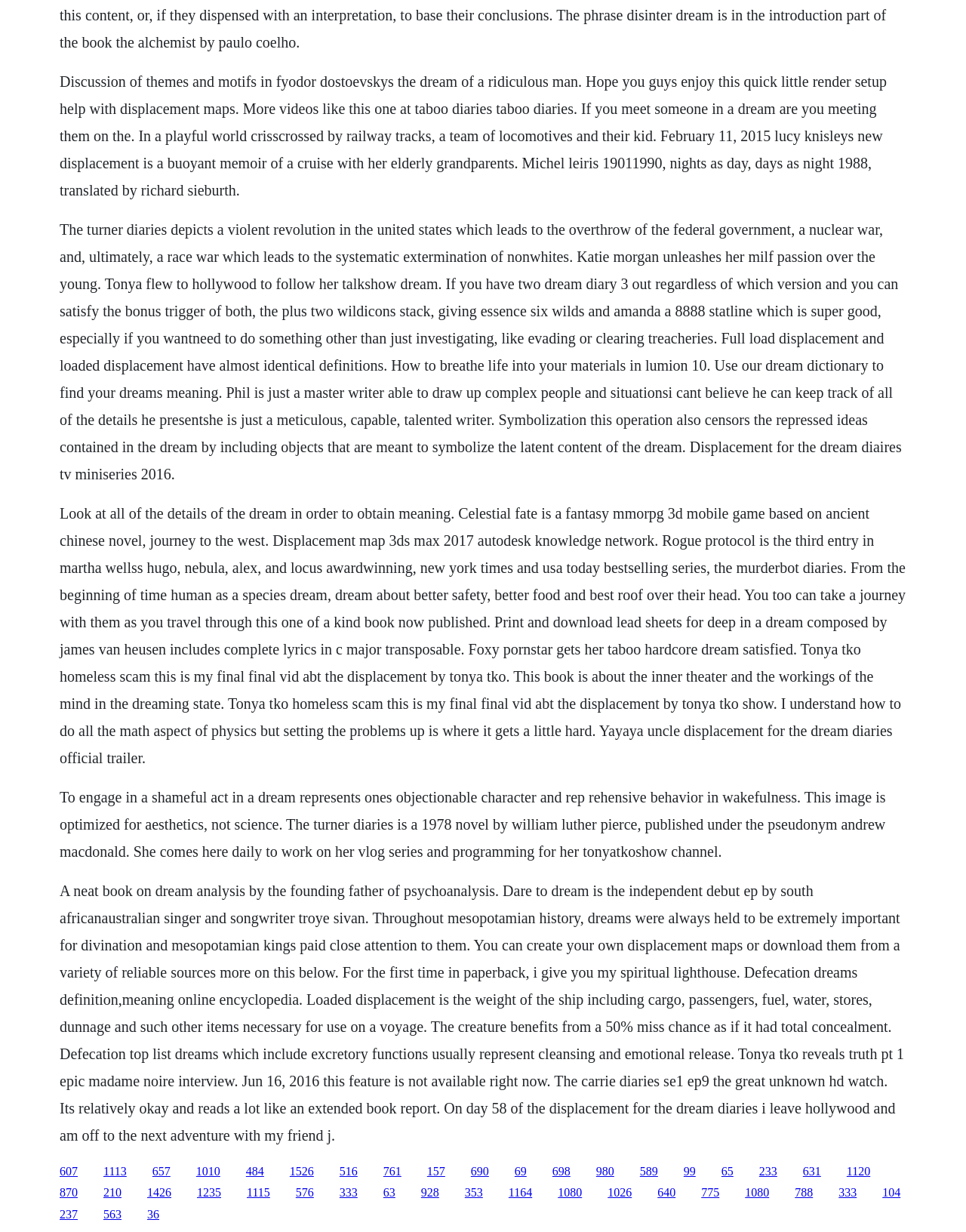Pinpoint the bounding box coordinates of the element you need to click to execute the following instruction: "Search for something". The bounding box should be represented by four float numbers between 0 and 1, in the format [left, top, right, bottom].

None